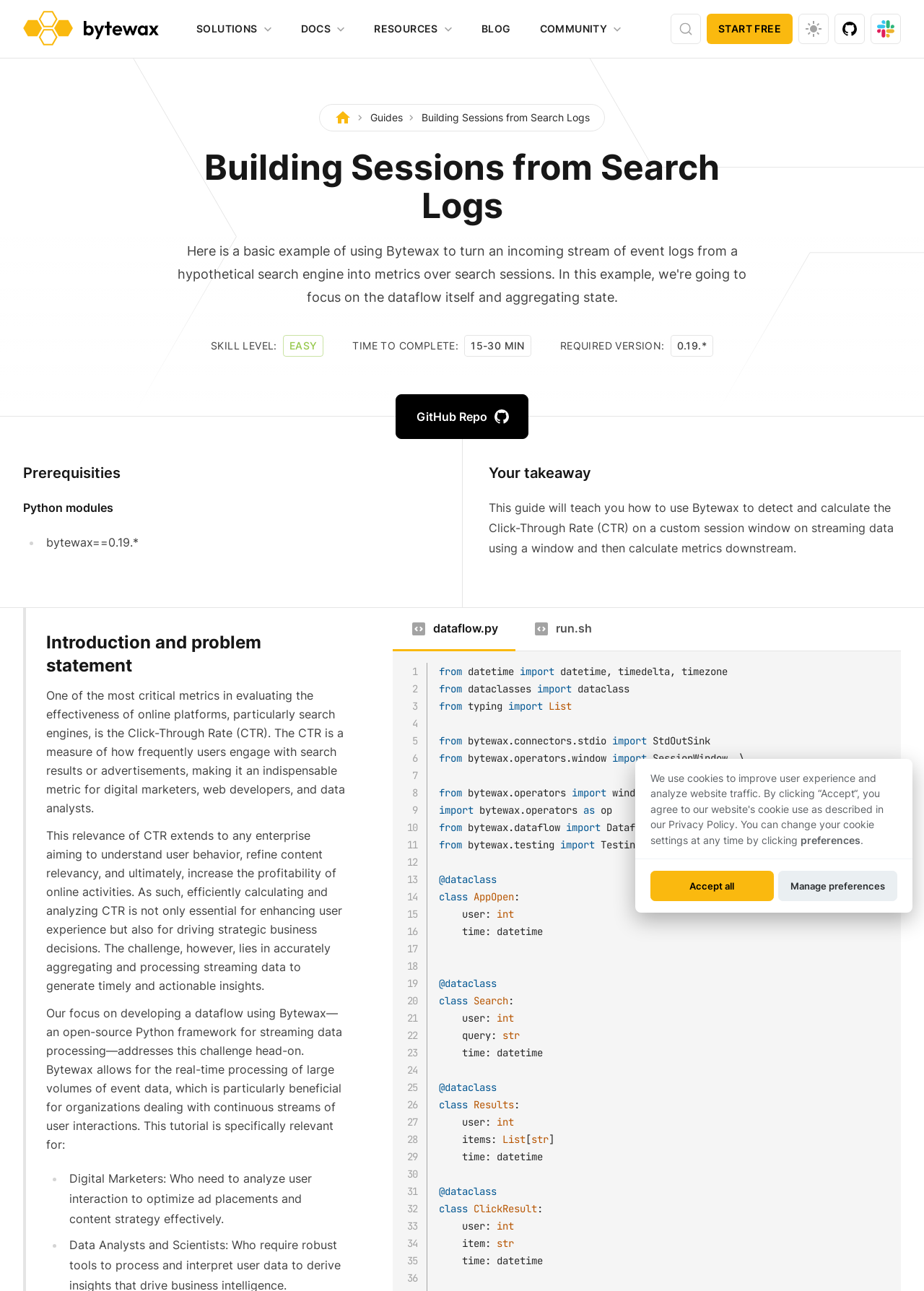Locate the bounding box coordinates of the region to be clicked to comply with the following instruction: "Click on the 'GitHub Repo' link". The coordinates must be four float numbers between 0 and 1, in the form [left, top, right, bottom].

[0.428, 0.305, 0.572, 0.34]